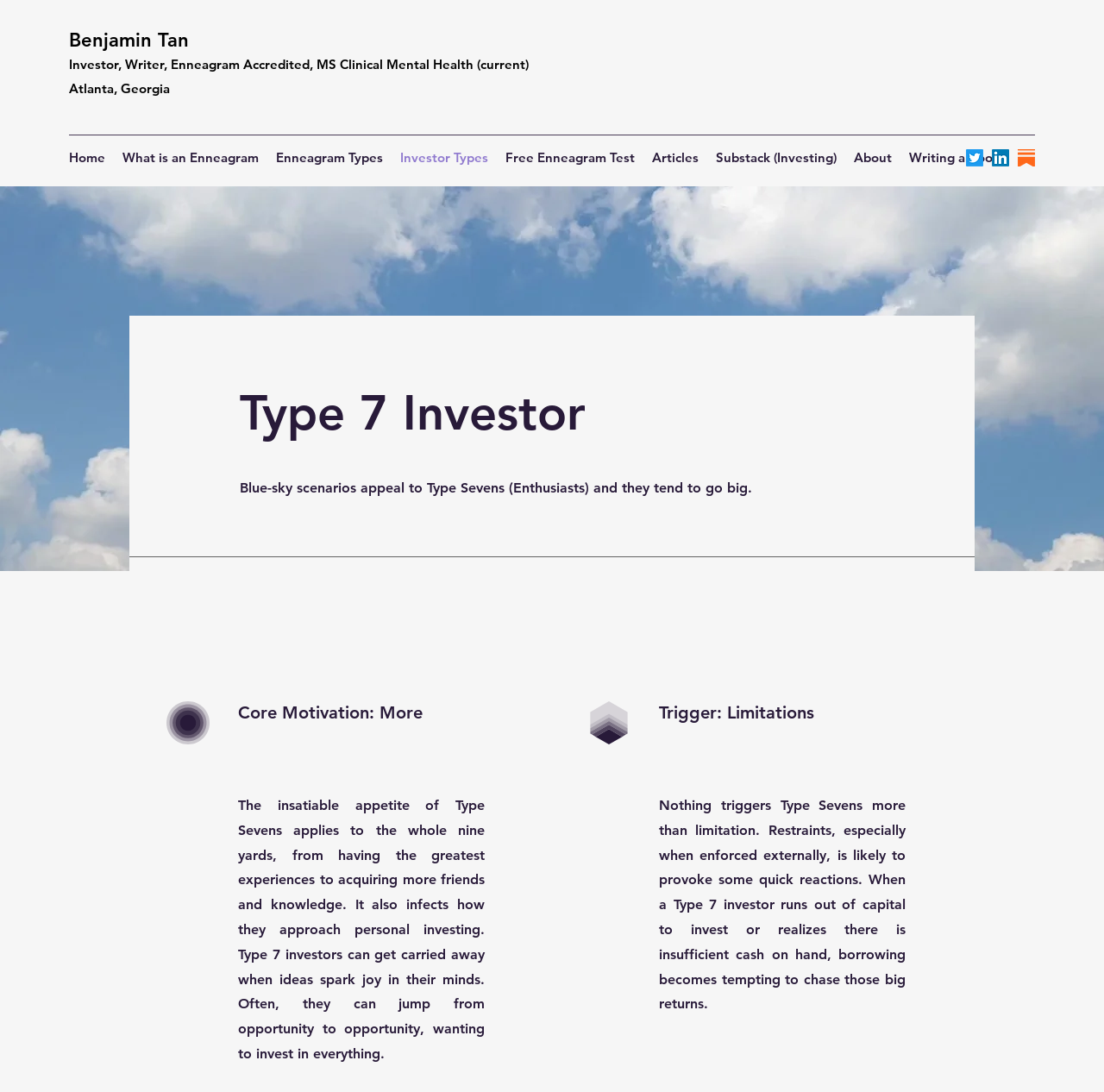Based on the visual content of the image, answer the question thoroughly: What triggers Type 7 investors?

Based on the webpage, Type 7 investors are triggered by 'Limitations', as mentioned in the static text element 'Trigger: Limitations'.